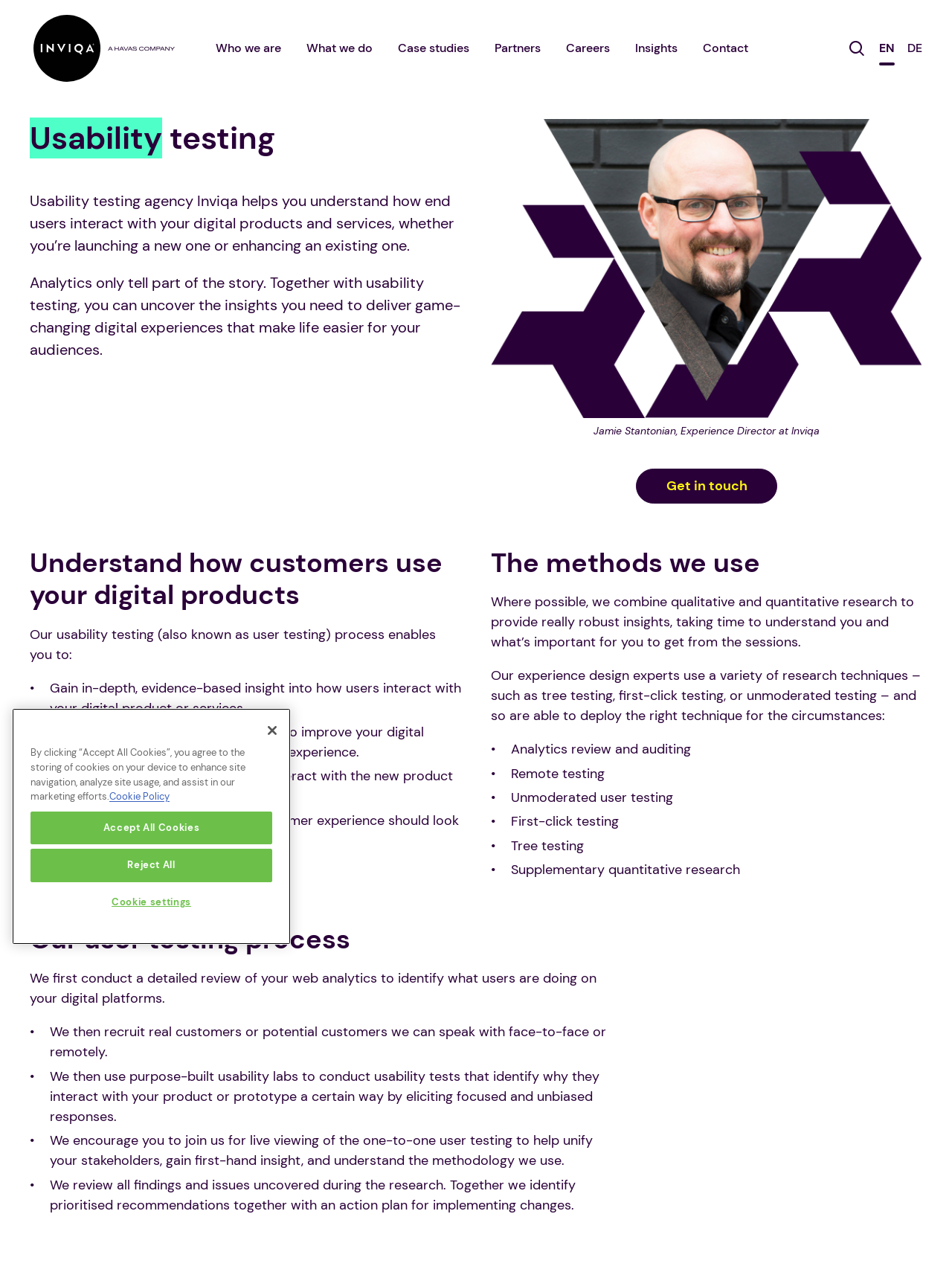Determine the coordinates of the bounding box for the clickable area needed to execute this instruction: "View the Case studies page".

[0.418, 0.031, 0.493, 0.052]